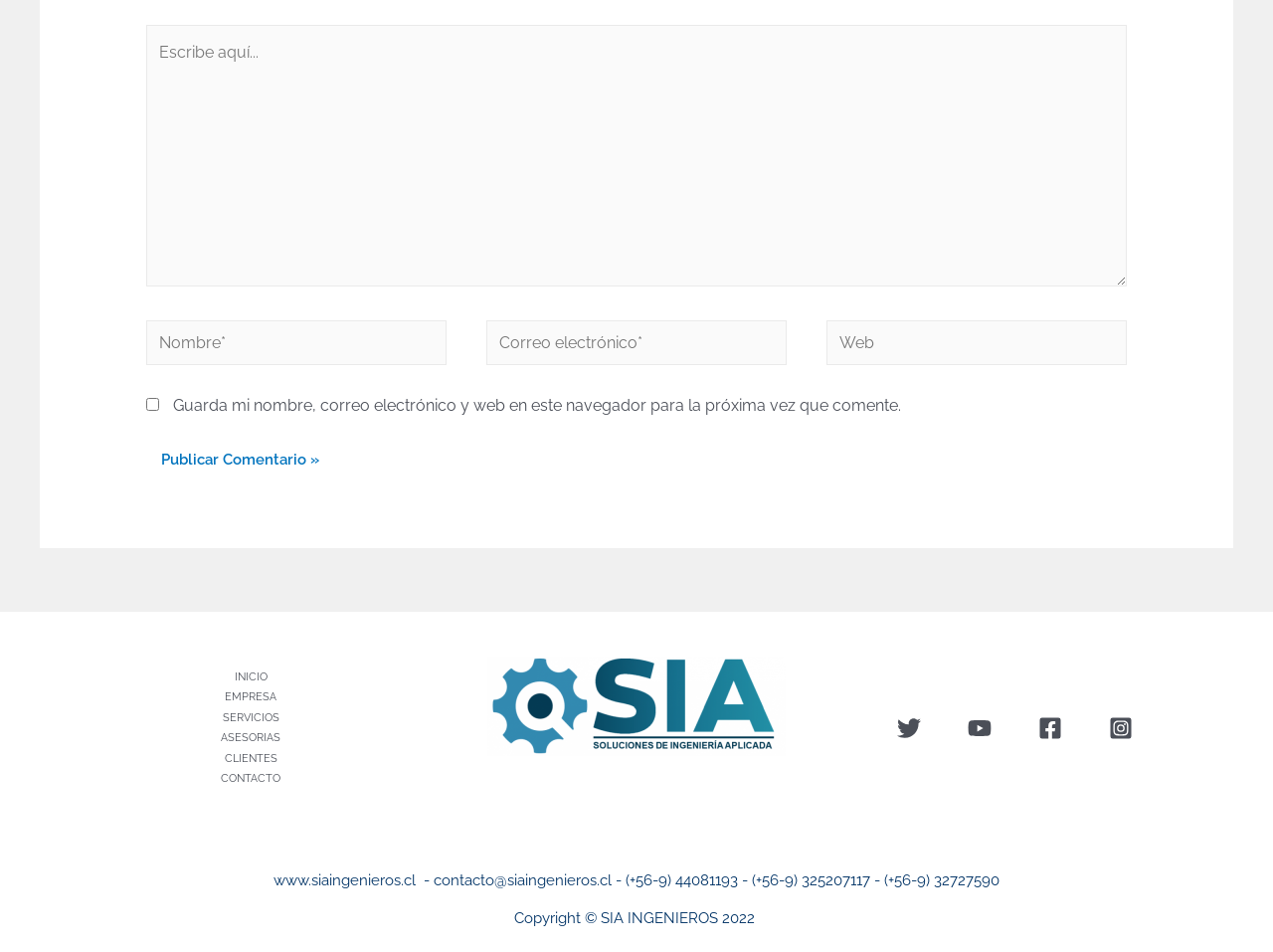Identify the bounding box coordinates of the region that should be clicked to execute the following instruction: "Enter a comment".

[0.115, 0.026, 0.885, 0.301]